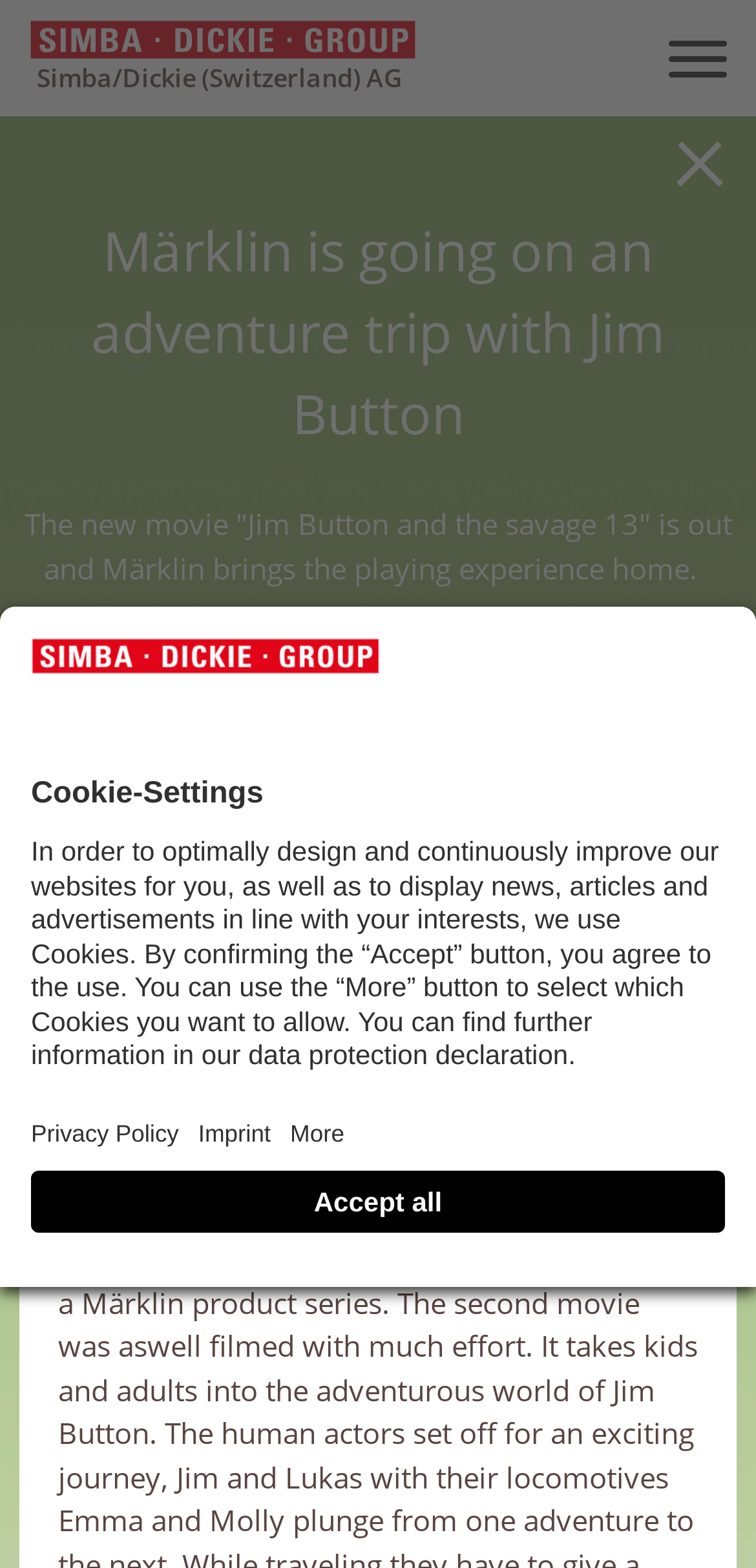What is the title of the news article?
Using the image as a reference, deliver a detailed and thorough answer to the question.

The title of the news article can be found in the heading element 'Märklin is going on an adventure trip with Jim Button' which is located below the company name.